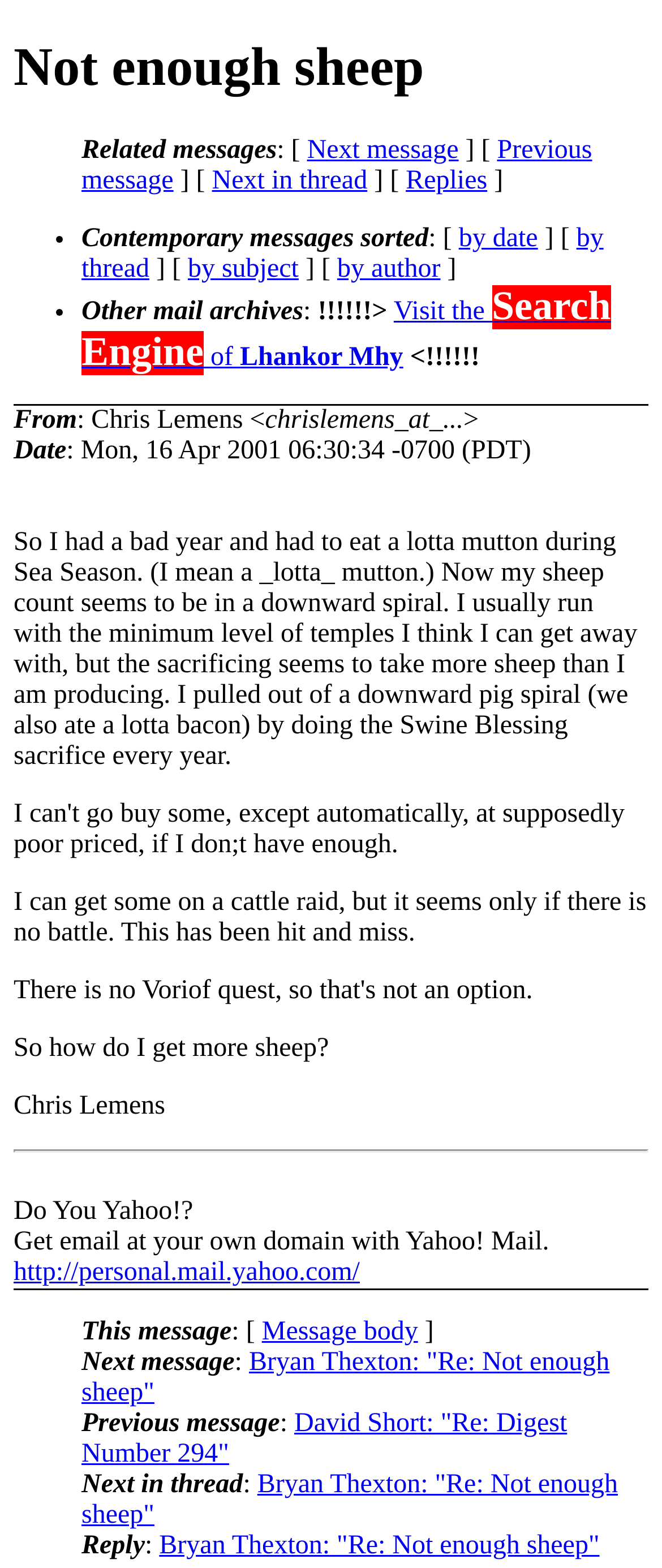What is the name of the search engine mentioned?
Based on the image, answer the question in a detailed manner.

The name of the search engine mentioned can be found in the link 'Visit the Search Engine of Lhankor Mhy', which is located in the second section of the message.